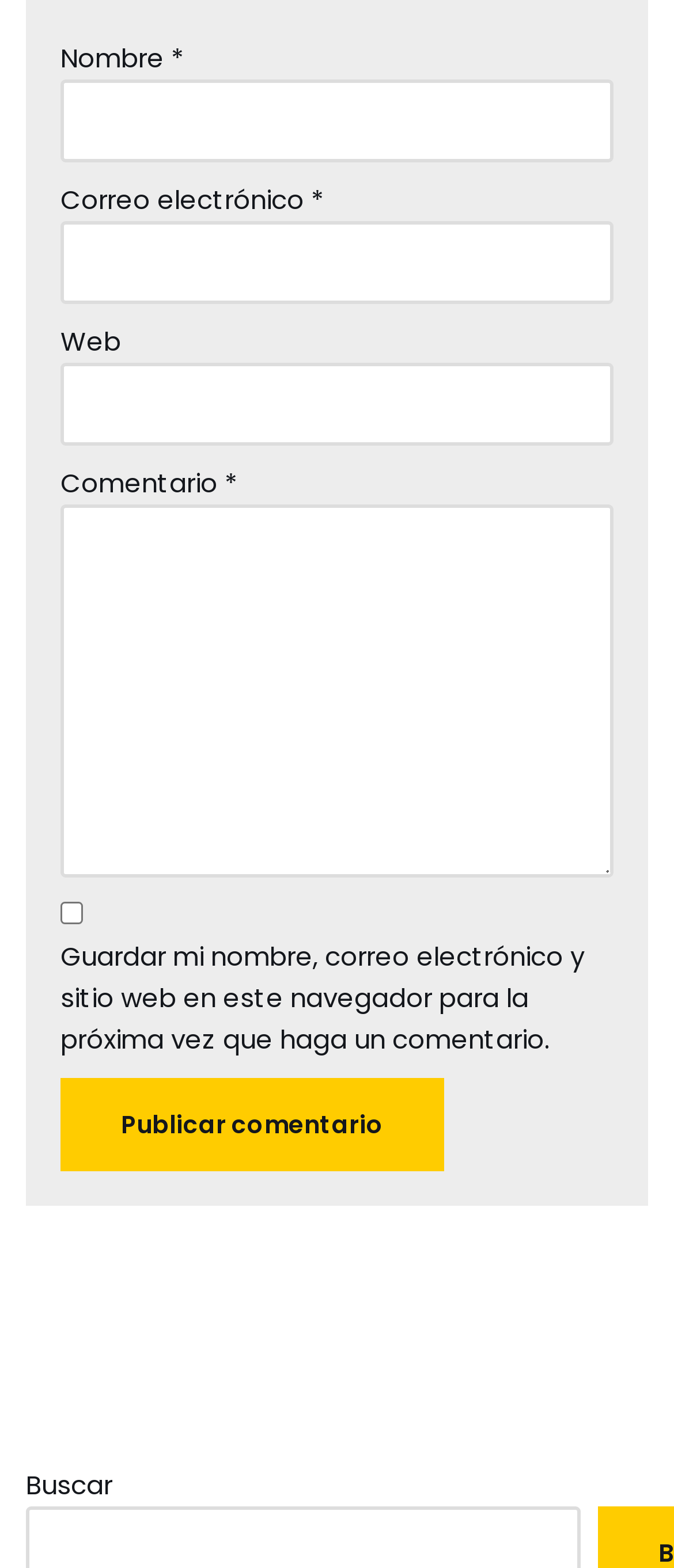Is the 'Web' field required?
Answer briefly with a single word or phrase based on the image.

No